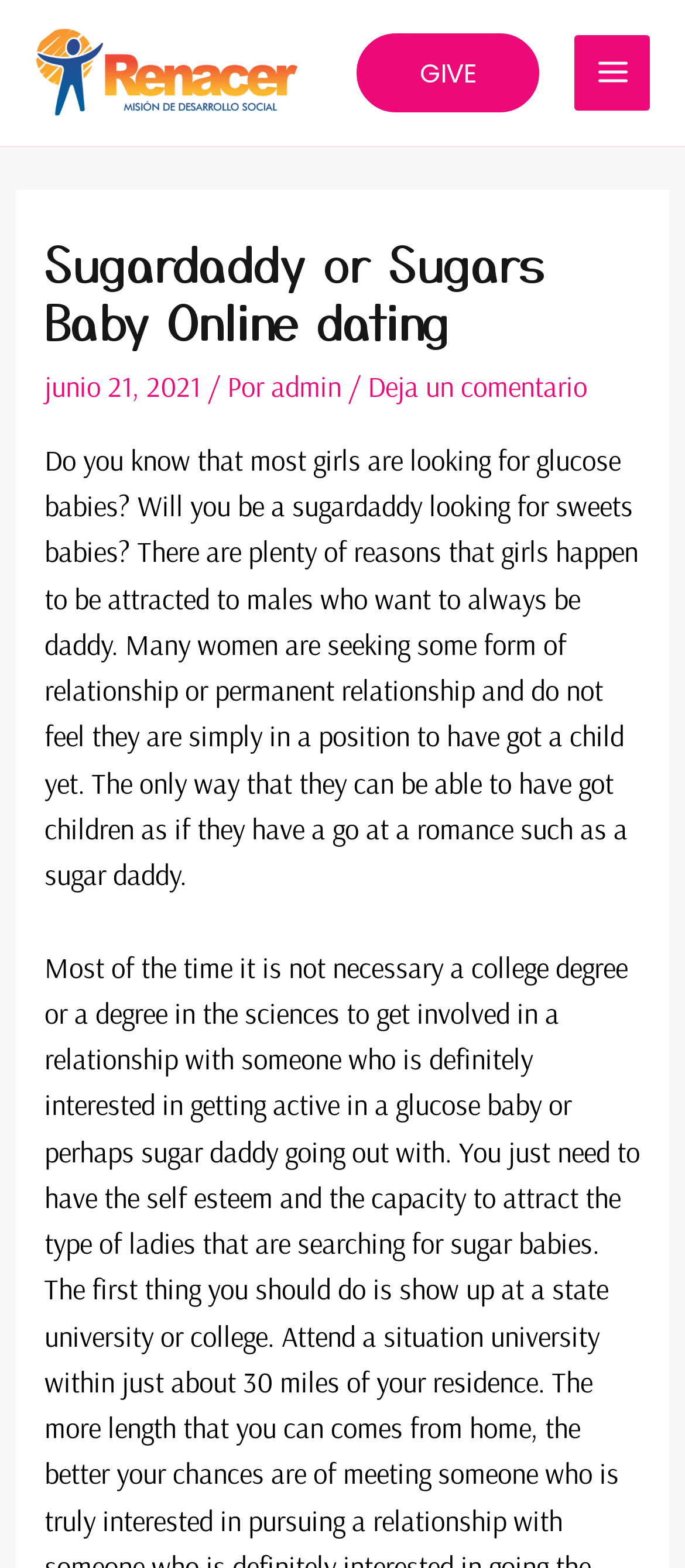What is the main menu button?
Please answer the question with as much detail as possible using the screenshot.

The main menu button is obtained from the button element with the text 'MAIN MENU' at the top right corner of the webpage, which is accompanied by an image and has an expanded state.